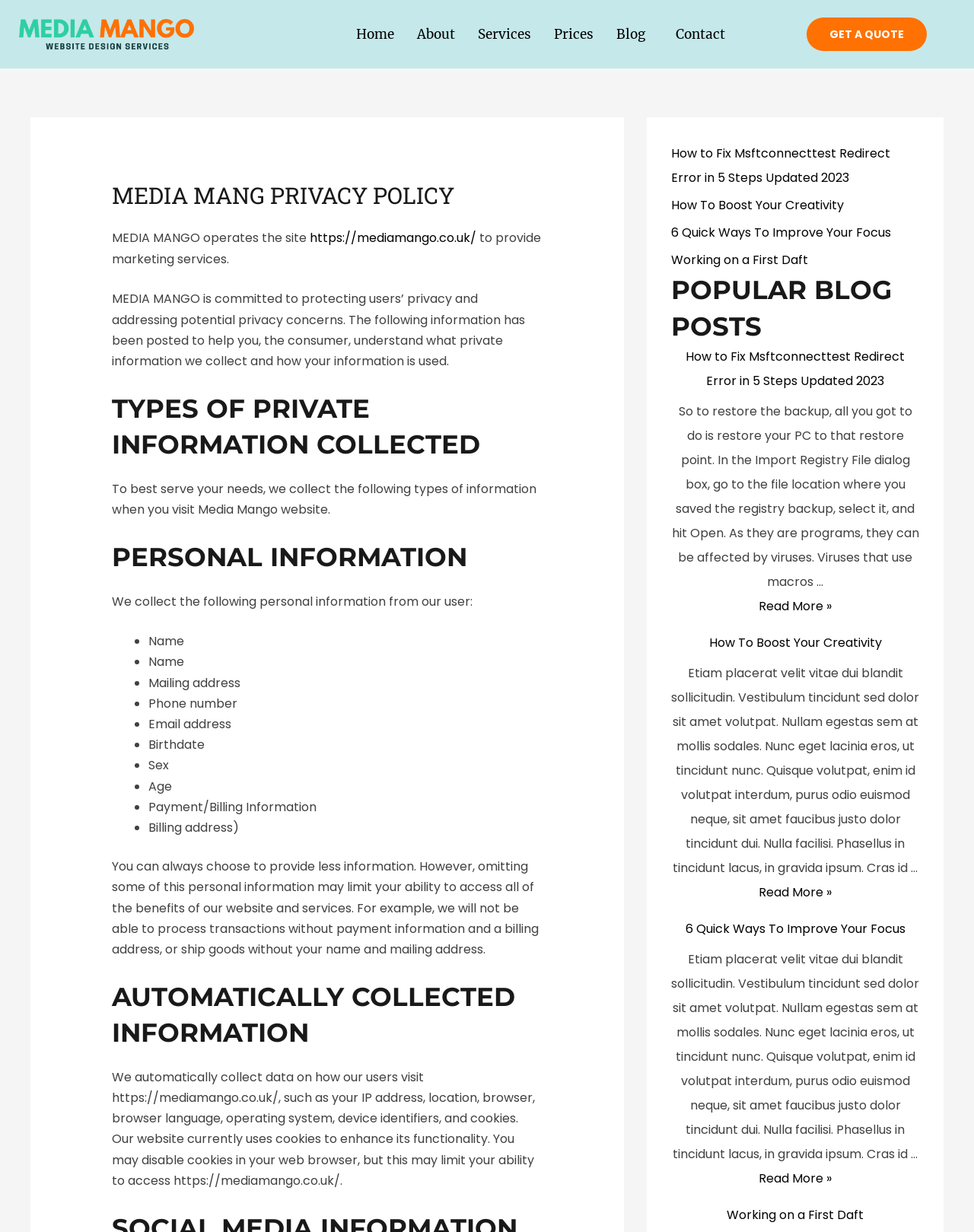What is the purpose of Media Mango?
Based on the image content, provide your answer in one word or a short phrase.

Marketing services